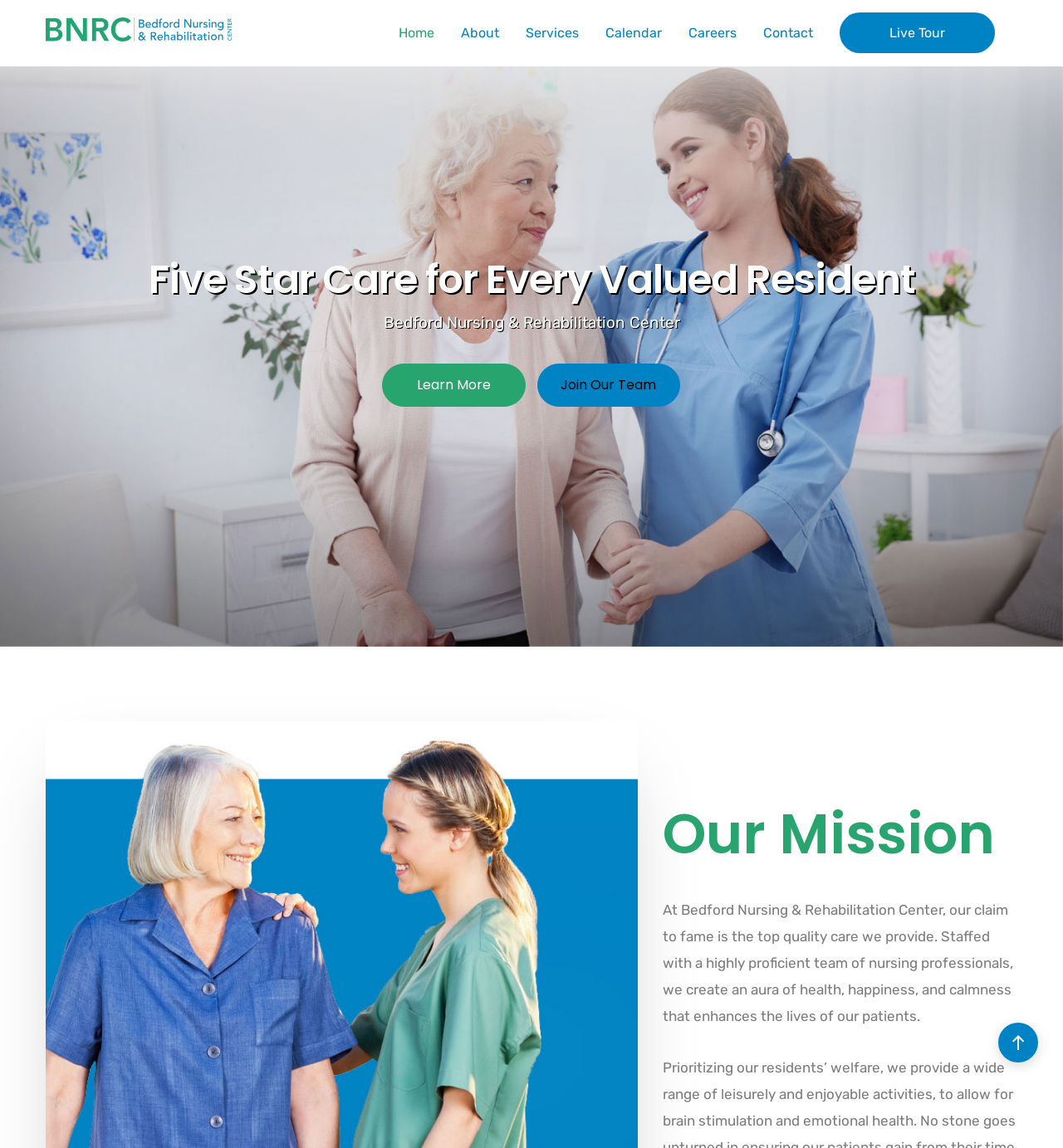Identify the bounding box coordinates for the UI element described by the following text: "Learn More". Provide the coordinates as four float numbers between 0 and 1, in the format [left, top, right, bottom].

[0.359, 0.317, 0.495, 0.354]